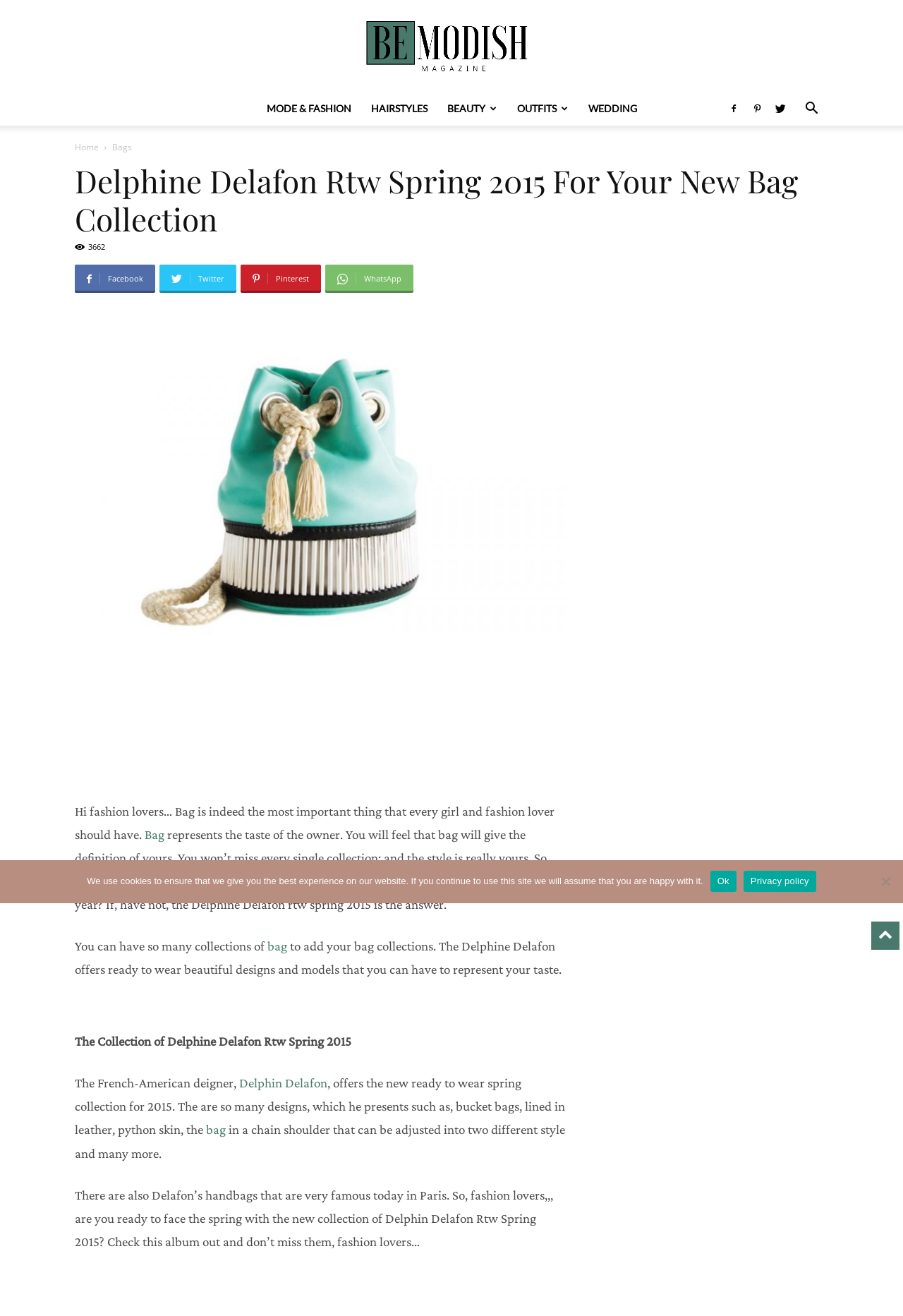Please identify the bounding box coordinates of the clickable area that will fulfill the following instruction: "Click on the link to view more bag collections". The coordinates should be in the format of four float numbers between 0 and 1, i.e., [left, top, right, bottom].

[0.296, 0.713, 0.318, 0.724]